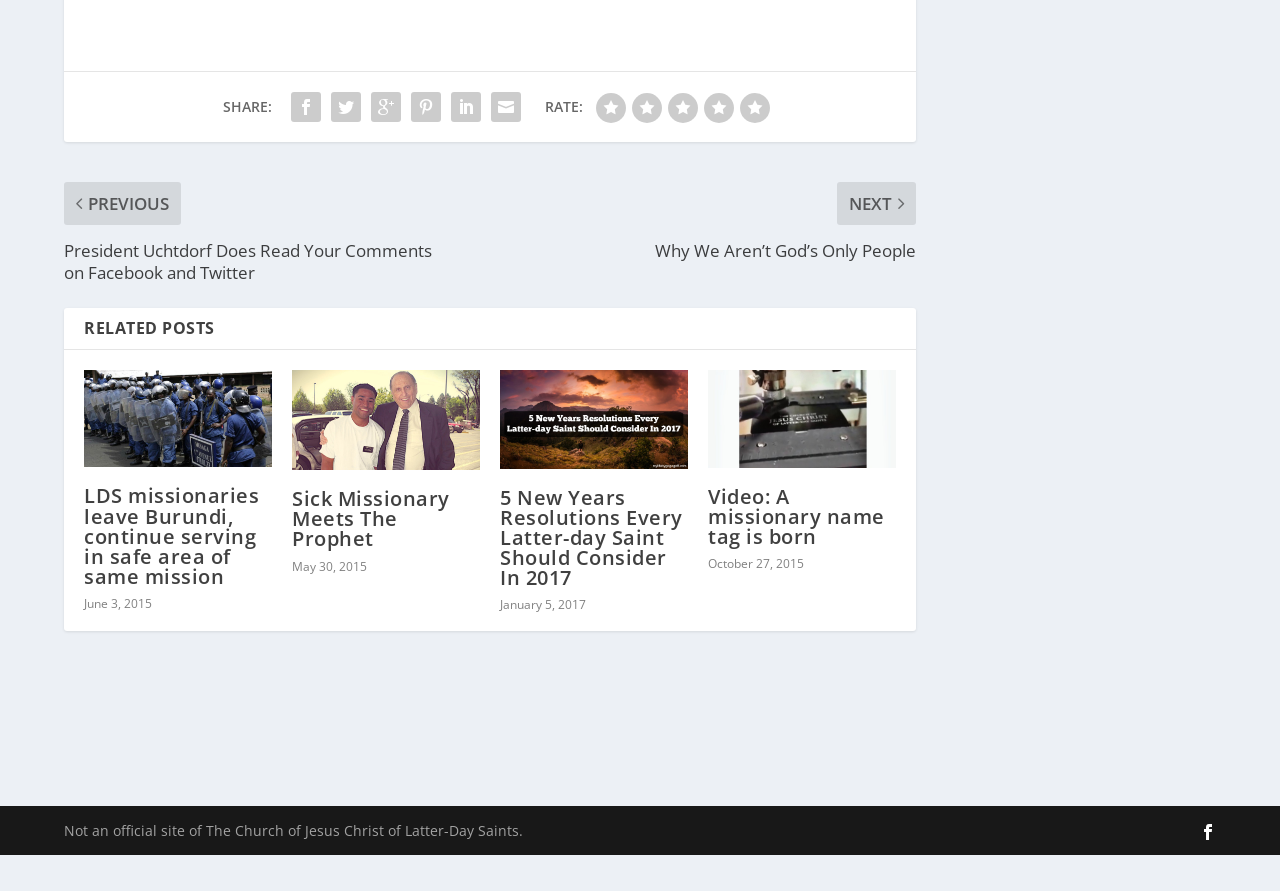Identify the bounding box coordinates of the region I need to click to complete this instruction: "Rate this post".

[0.465, 0.104, 0.489, 0.138]